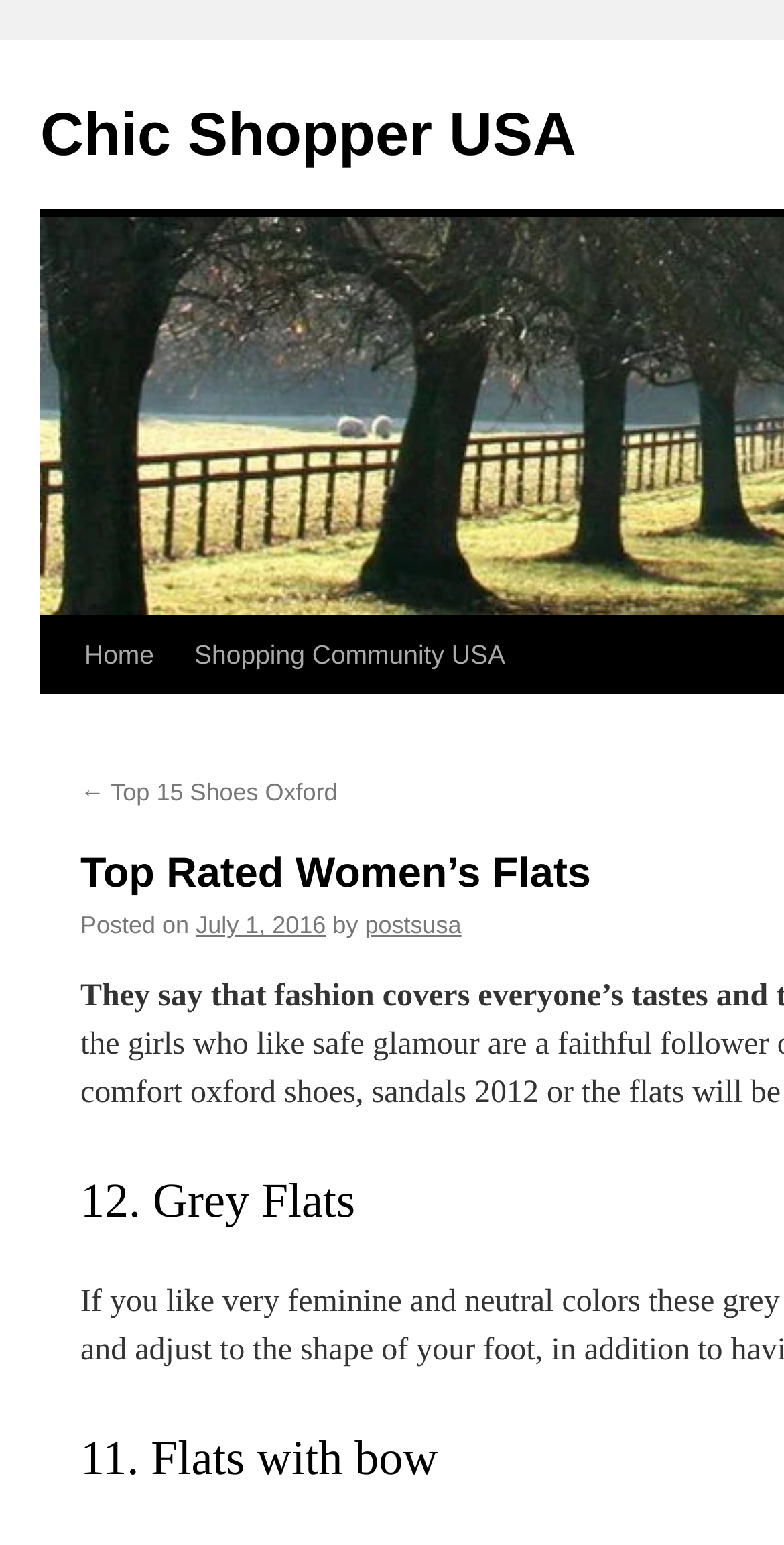Based on the provided description, "Home", find the bounding box of the corresponding UI element in the screenshot.

[0.082, 0.4, 0.222, 0.449]